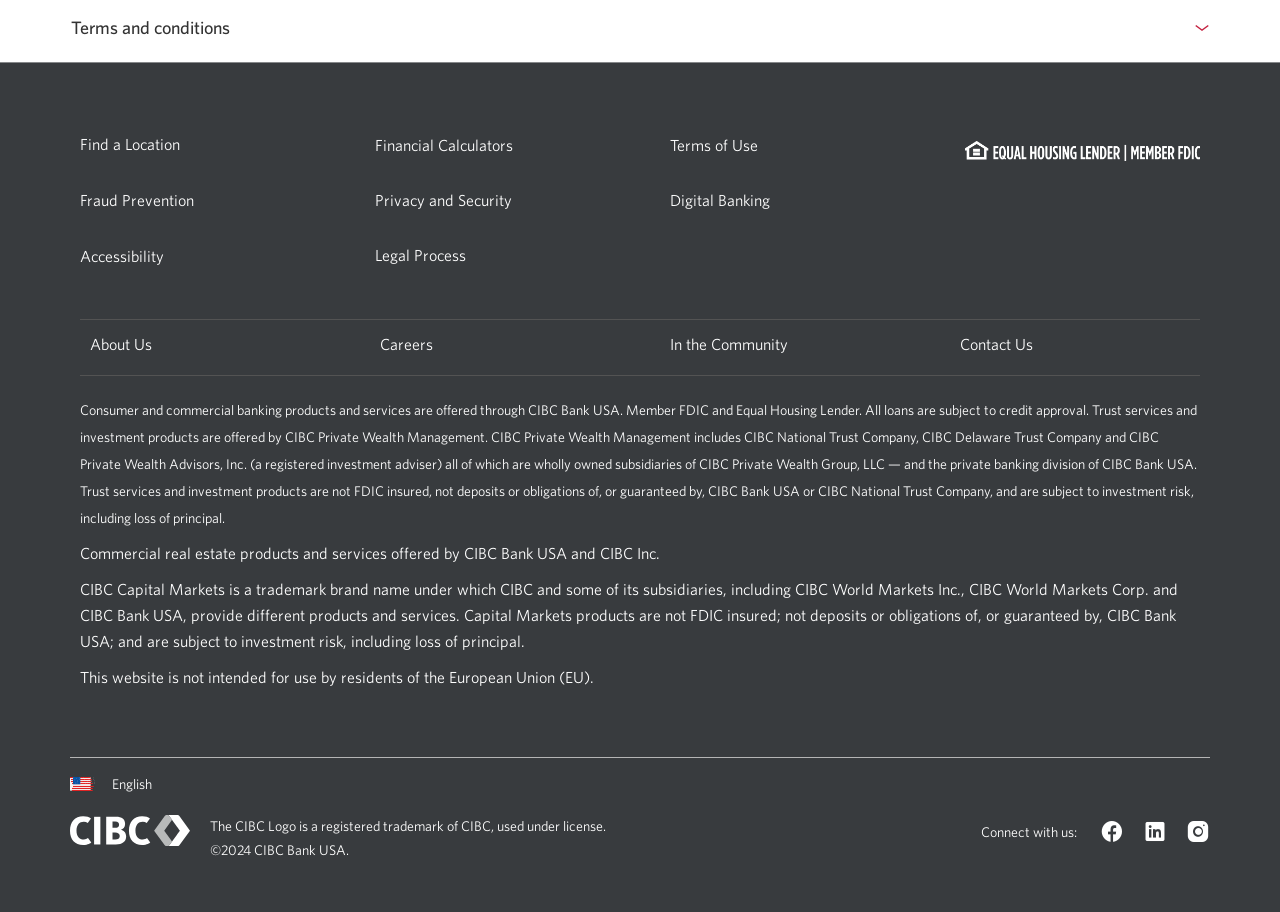Determine the bounding box coordinates of the clickable element to achieve the following action: 'view the 'baomientrung' image'. Provide the coordinates as four float values between 0 and 1, formatted as [left, top, right, bottom].

None